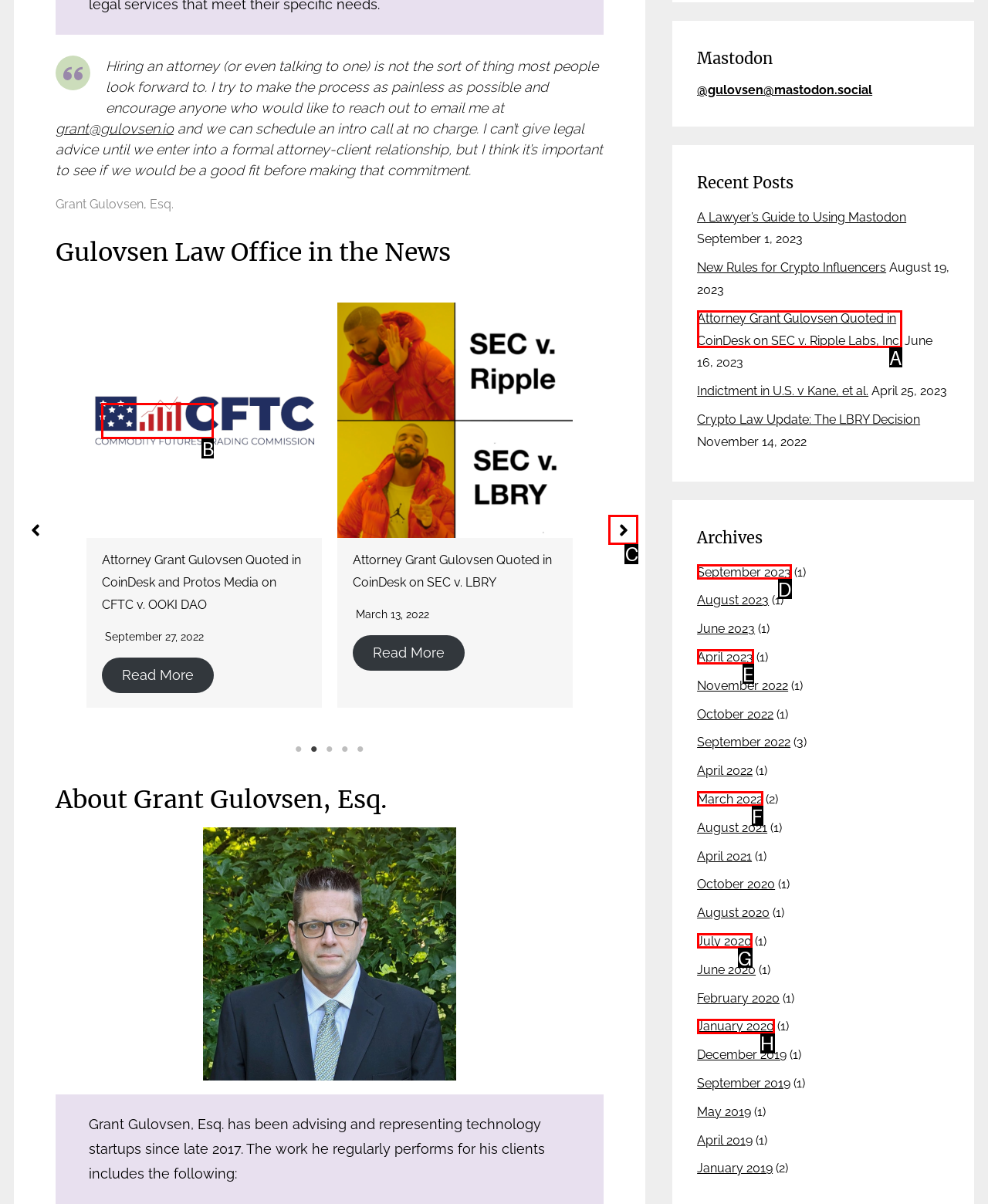Specify which UI element should be clicked to accomplish the task: Click the 'Next' button. Answer with the letter of the correct choice.

C